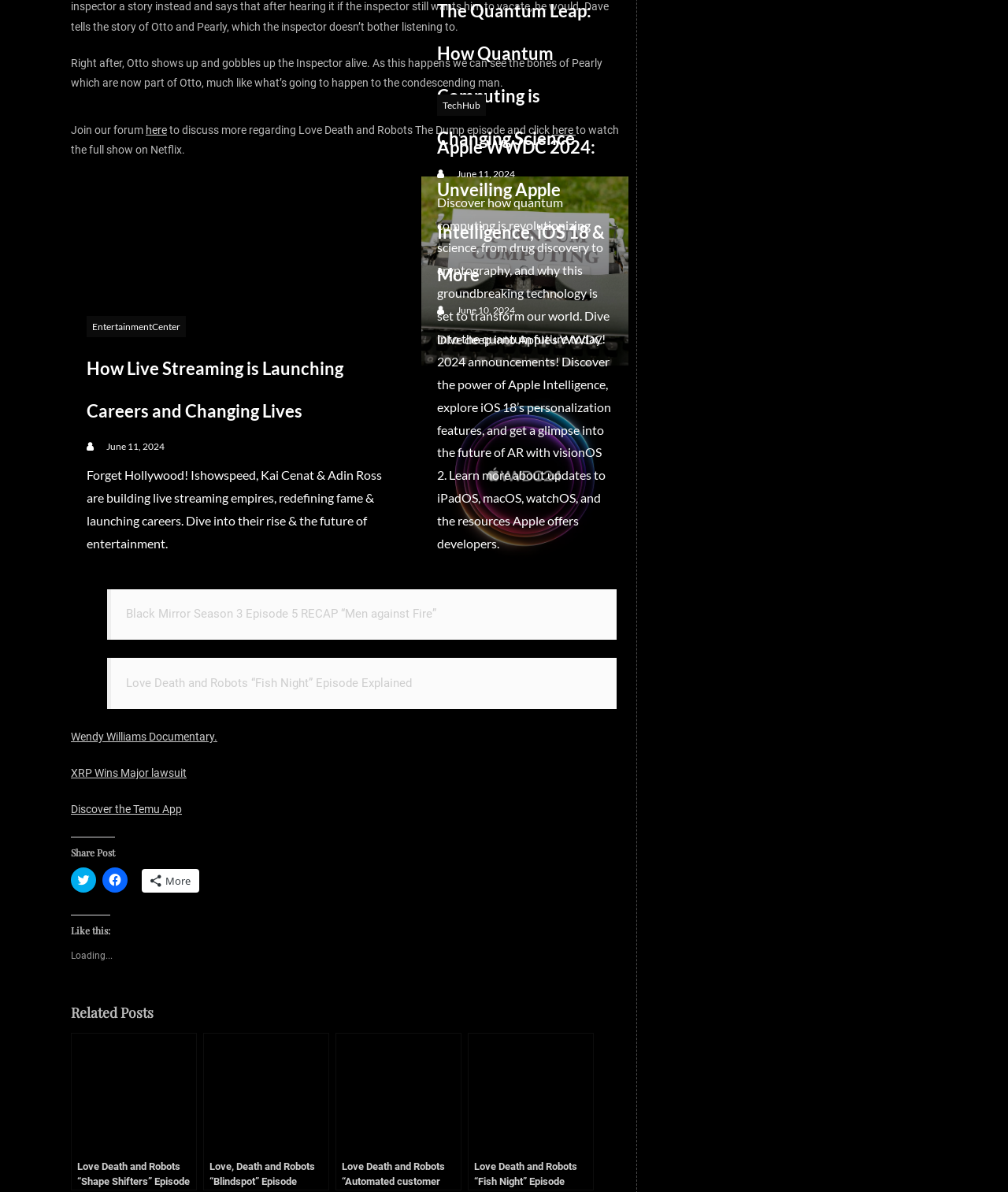What is the platform mentioned in the article about Apple WWDC 2024?
Please answer the question with a detailed response using the information from the screenshot.

I determined the answer by reading the article about Apple WWDC 2024, which mentions 'iOS 18’s personalization features'. This suggests that the platform being referred to is iOS.